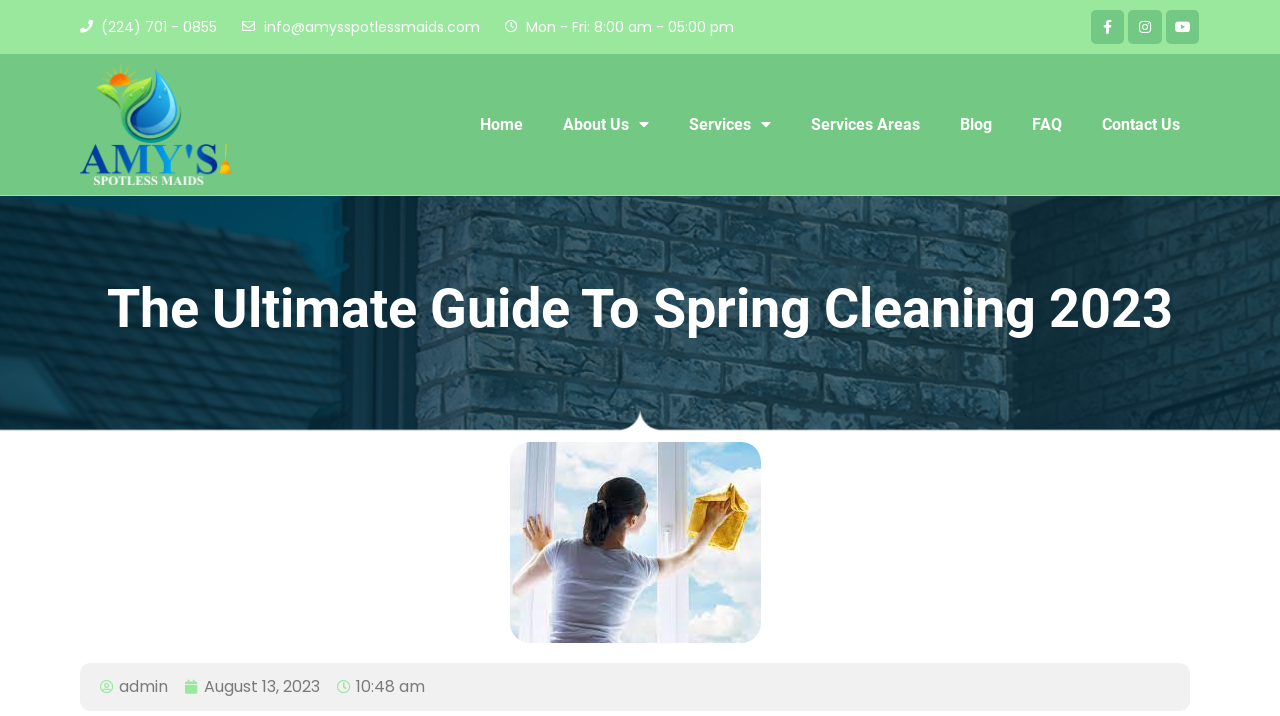Highlight the bounding box coordinates of the element that should be clicked to carry out the following instruction: "Call the phone number". The coordinates must be given as four float numbers ranging from 0 to 1, i.e., [left, top, right, bottom].

[0.062, 0.021, 0.17, 0.054]